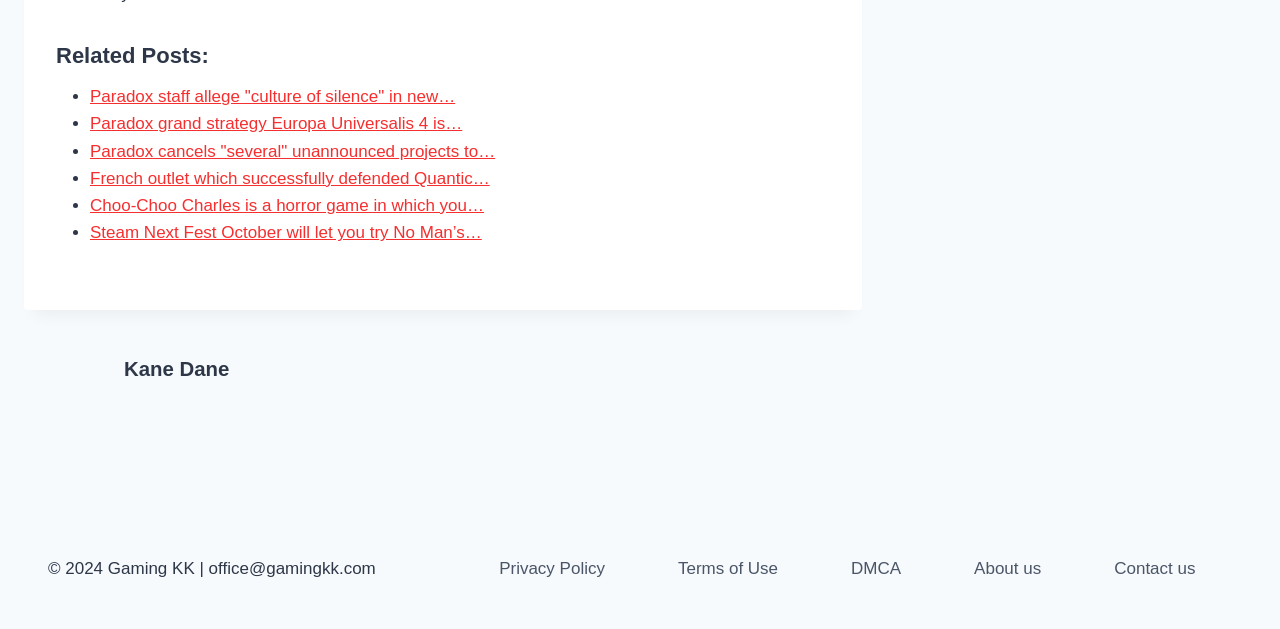Identify the bounding box for the UI element described as: "Search". The coordinates should be four float numbers between 0 and 1, i.e., [left, top, right, bottom].

None